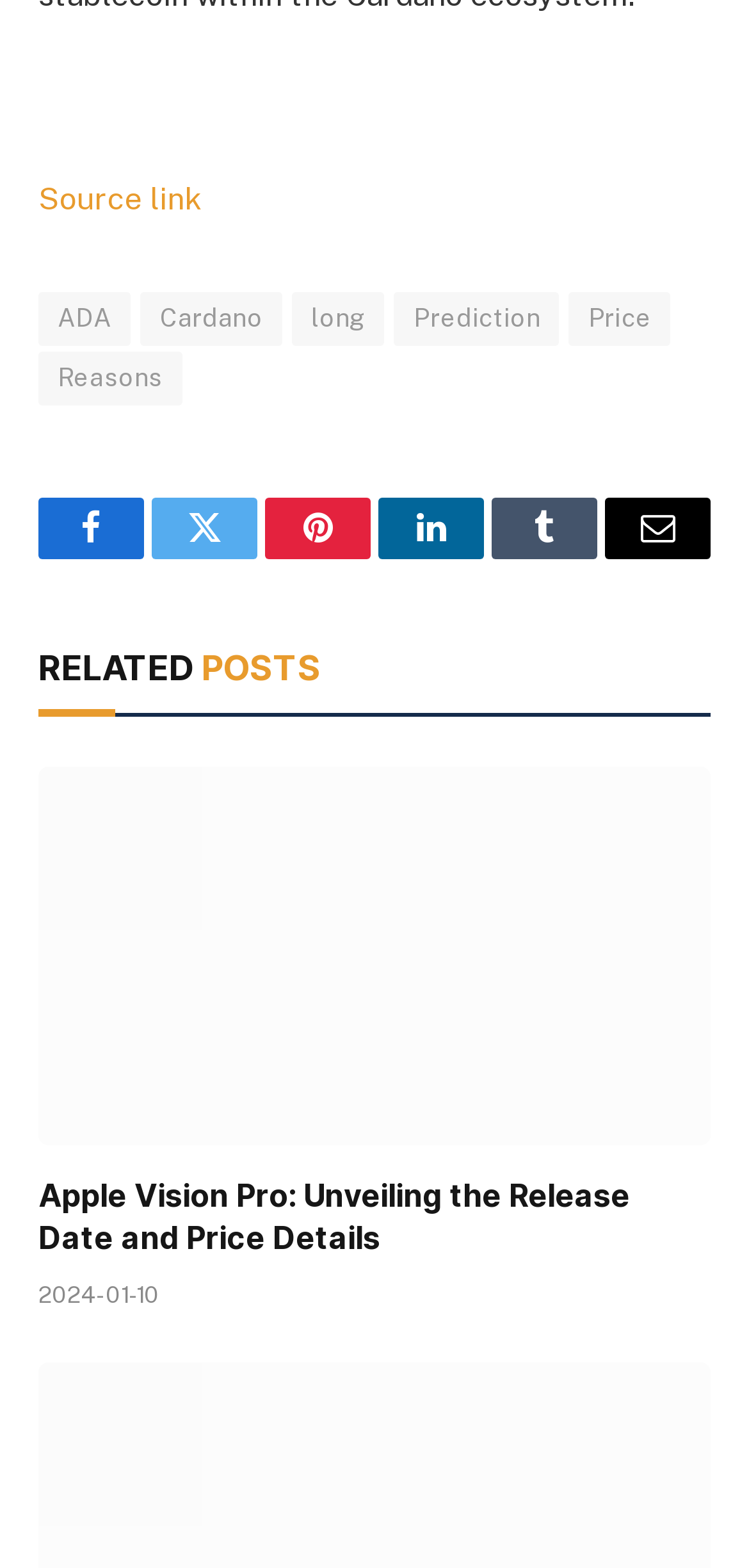Specify the bounding box coordinates of the region I need to click to perform the following instruction: "Read the article about Apple Vision Pro". The coordinates must be four float numbers in the range of 0 to 1, i.e., [left, top, right, bottom].

[0.051, 0.489, 0.949, 0.731]